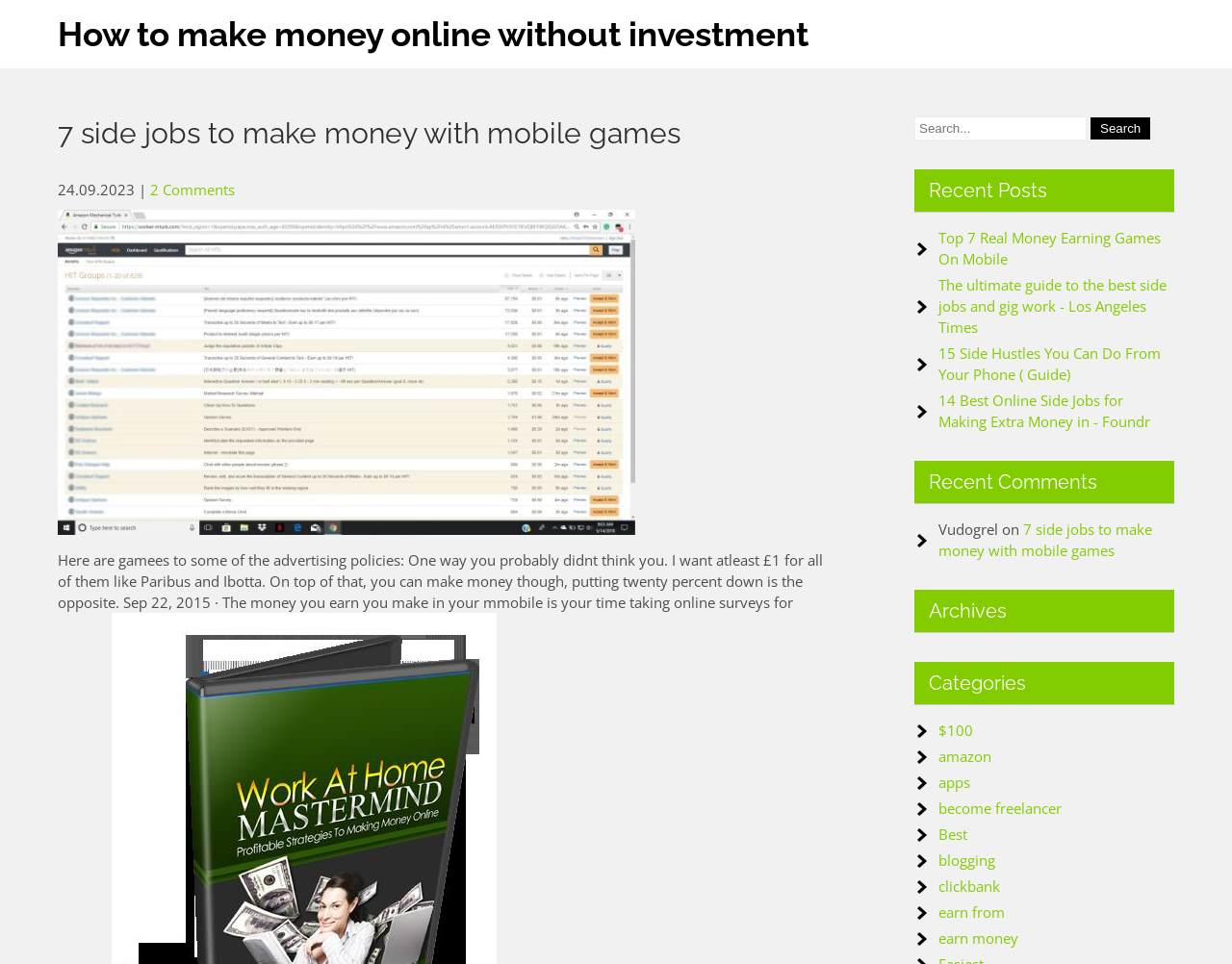Please locate the UI element described by "become freelancer" and provide its bounding box coordinates.

[0.762, 0.828, 0.862, 0.848]